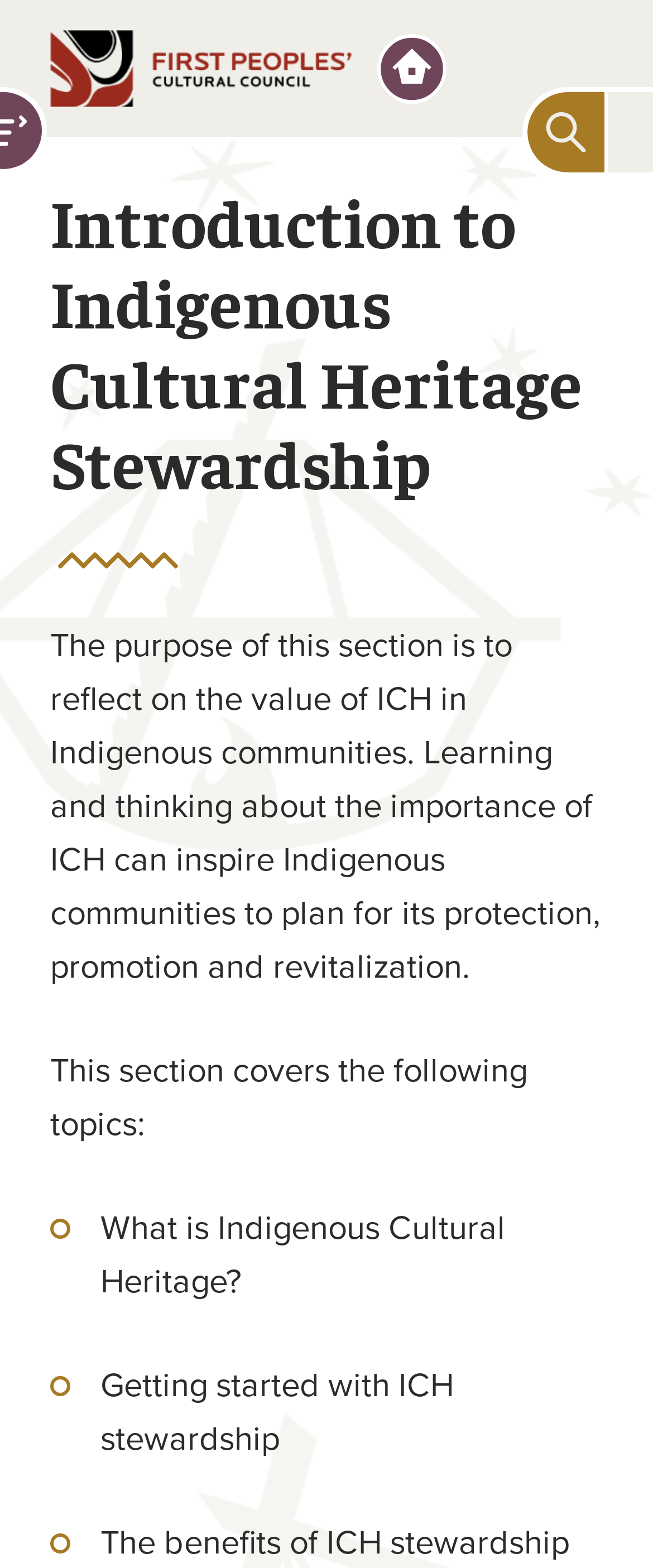Can you find the bounding box coordinates for the UI element given this description: "parent_node: Search for:"? Provide the coordinates as four float numbers between 0 and 1: [left, top, right, bottom].

[0.077, 0.019, 0.538, 0.068]